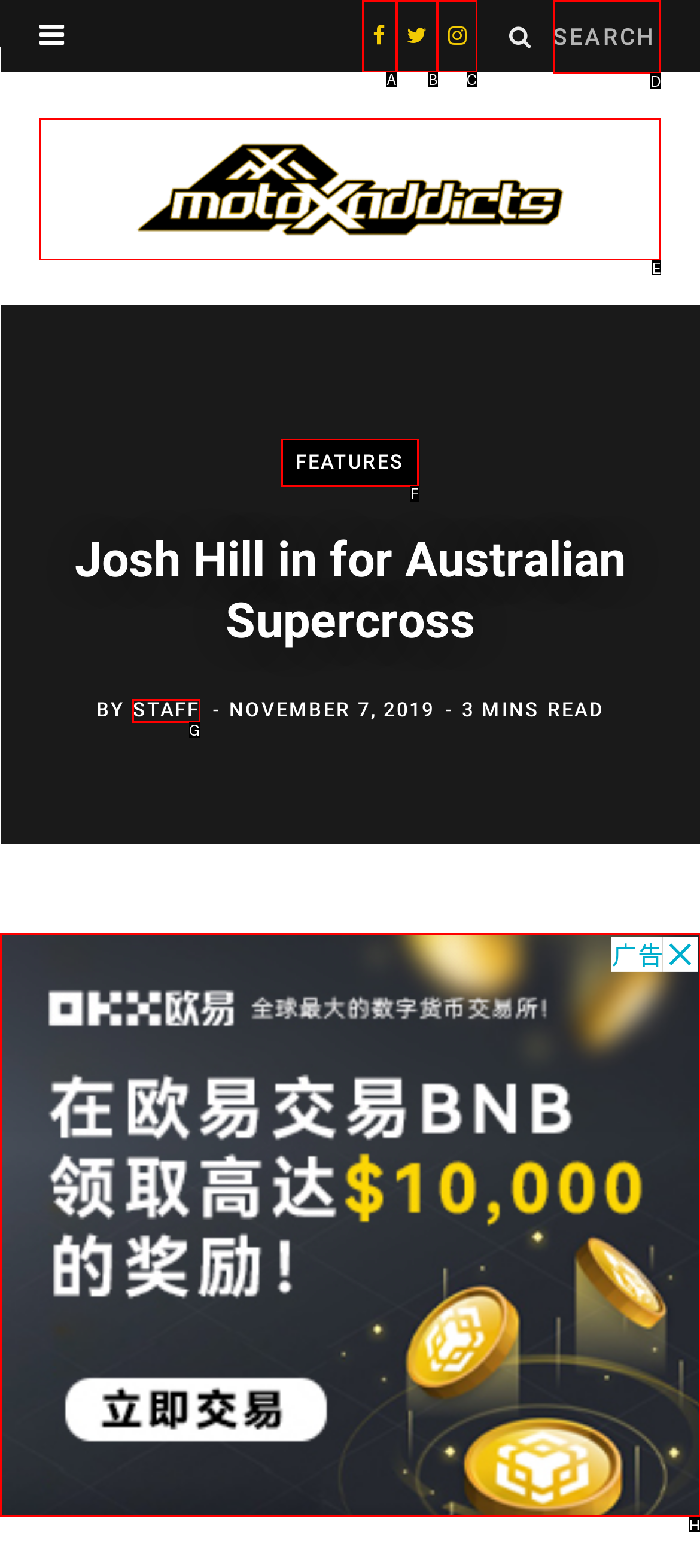Tell me which option I should click to complete the following task: Browse archives for September 2019 Answer with the option's letter from the given choices directly.

None